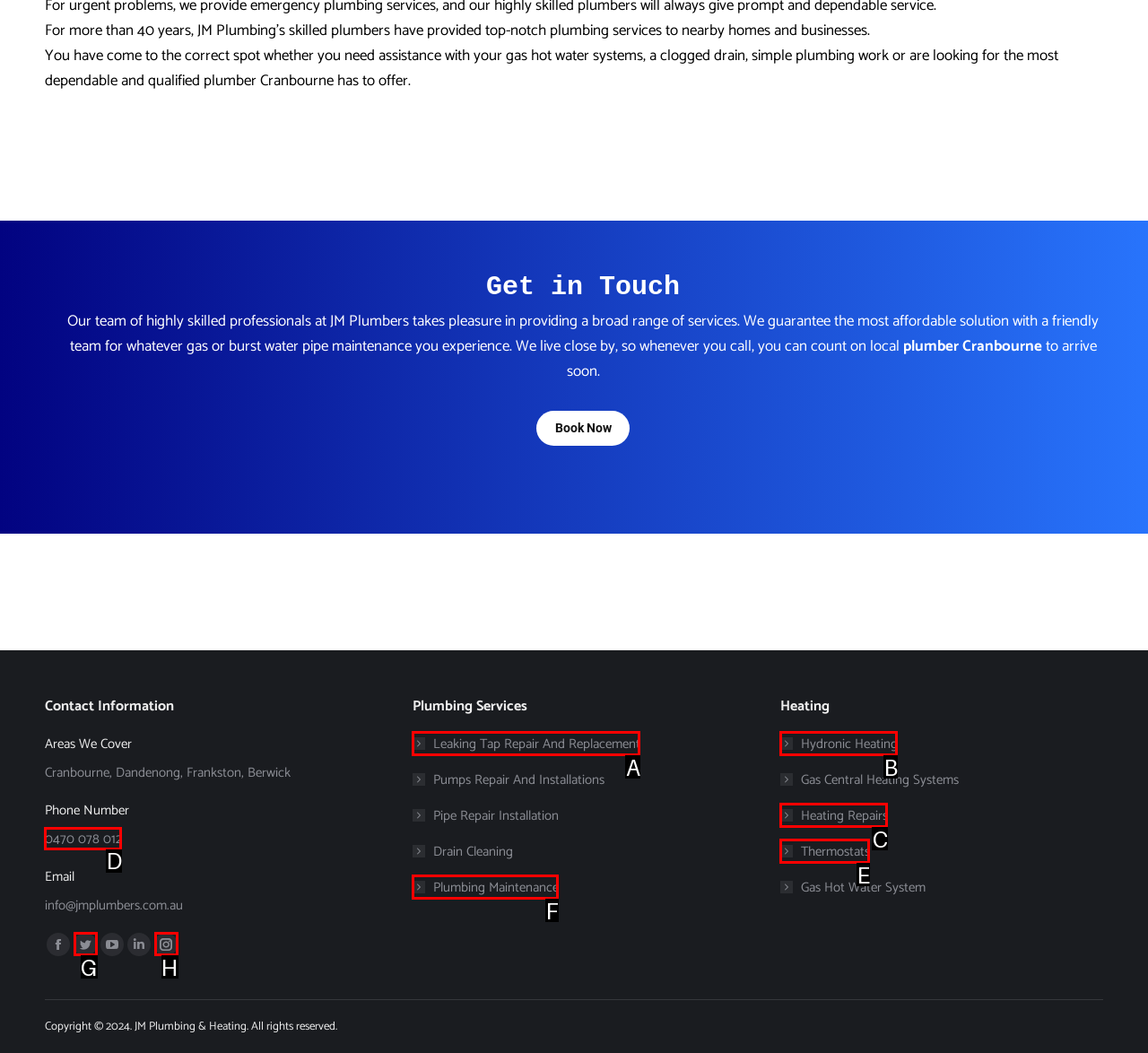Select the appropriate HTML element that needs to be clicked to finish the task: Get the phone number
Reply with the letter of the chosen option.

D